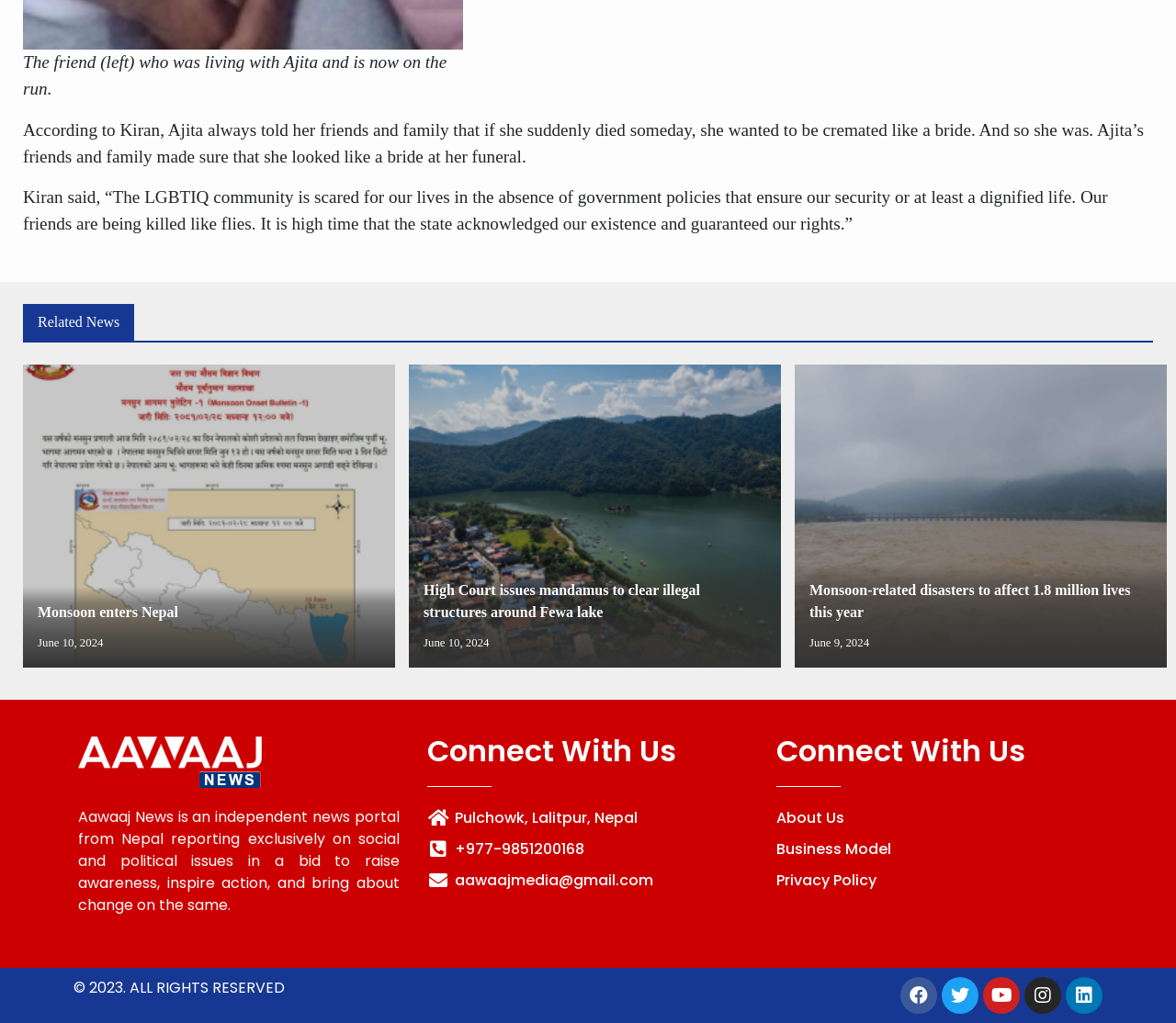Provide a single word or phrase to answer the given question: 
How many social media links are present?

5